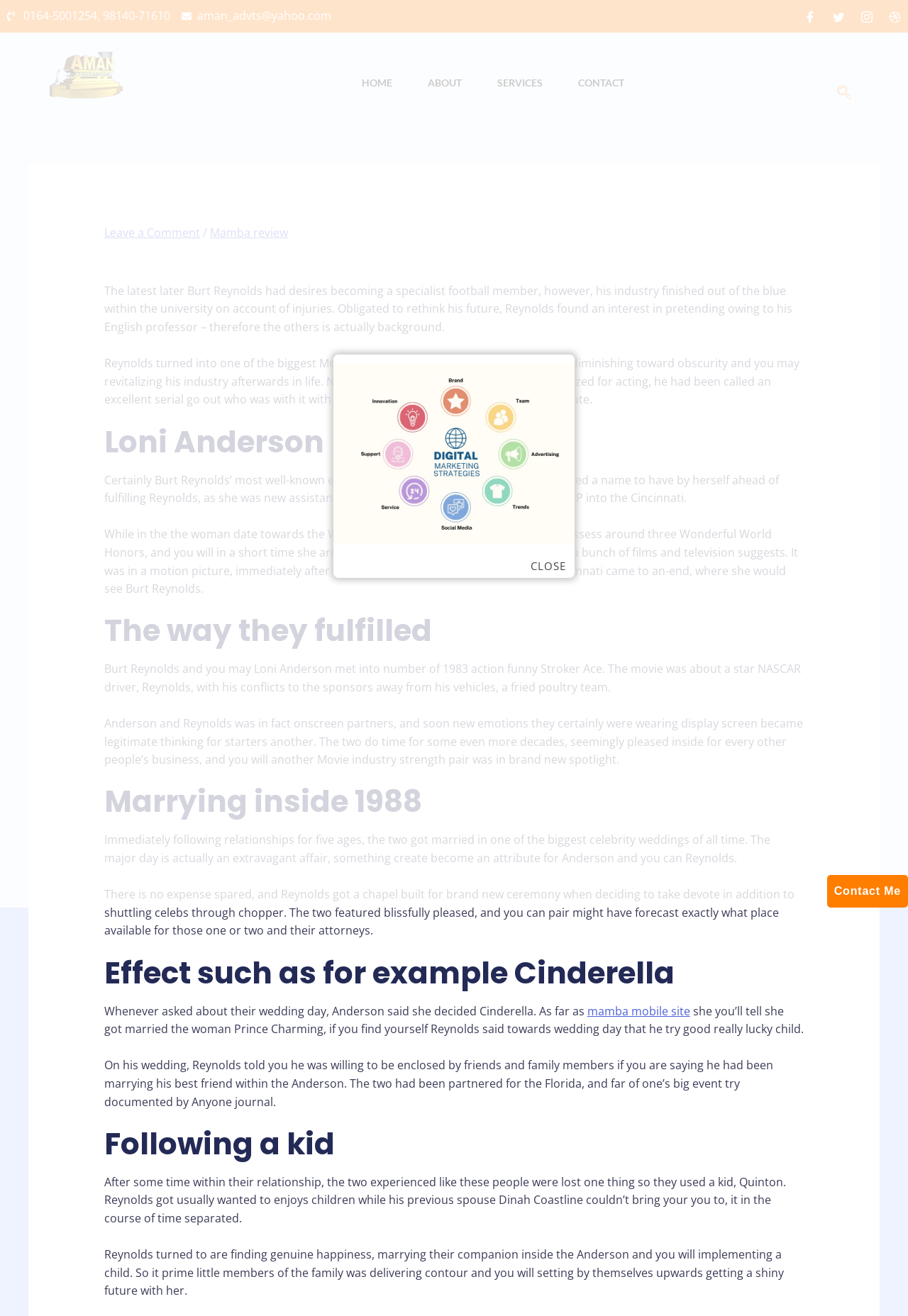Please identify the bounding box coordinates of the clickable area that will allow you to execute the instruction: "Click the HOME link".

[0.379, 0.047, 0.452, 0.08]